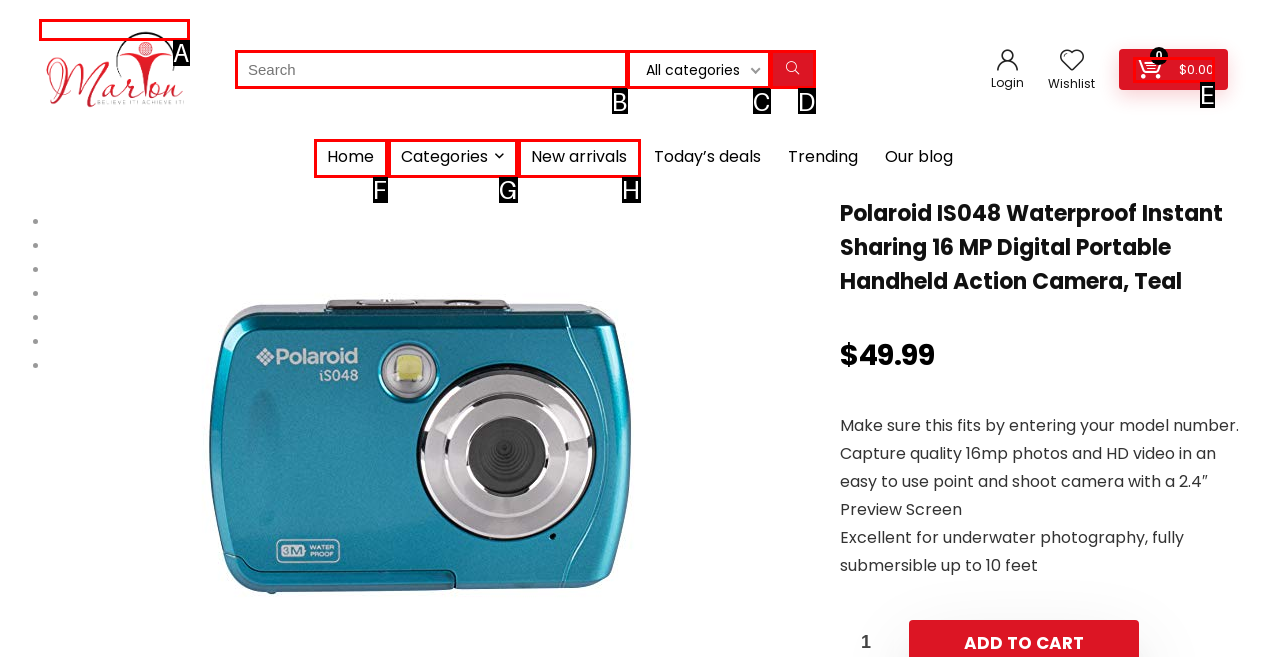Identify the correct UI element to click for this instruction: Click on MarionNapoleon
Respond with the appropriate option's letter from the provided choices directly.

A